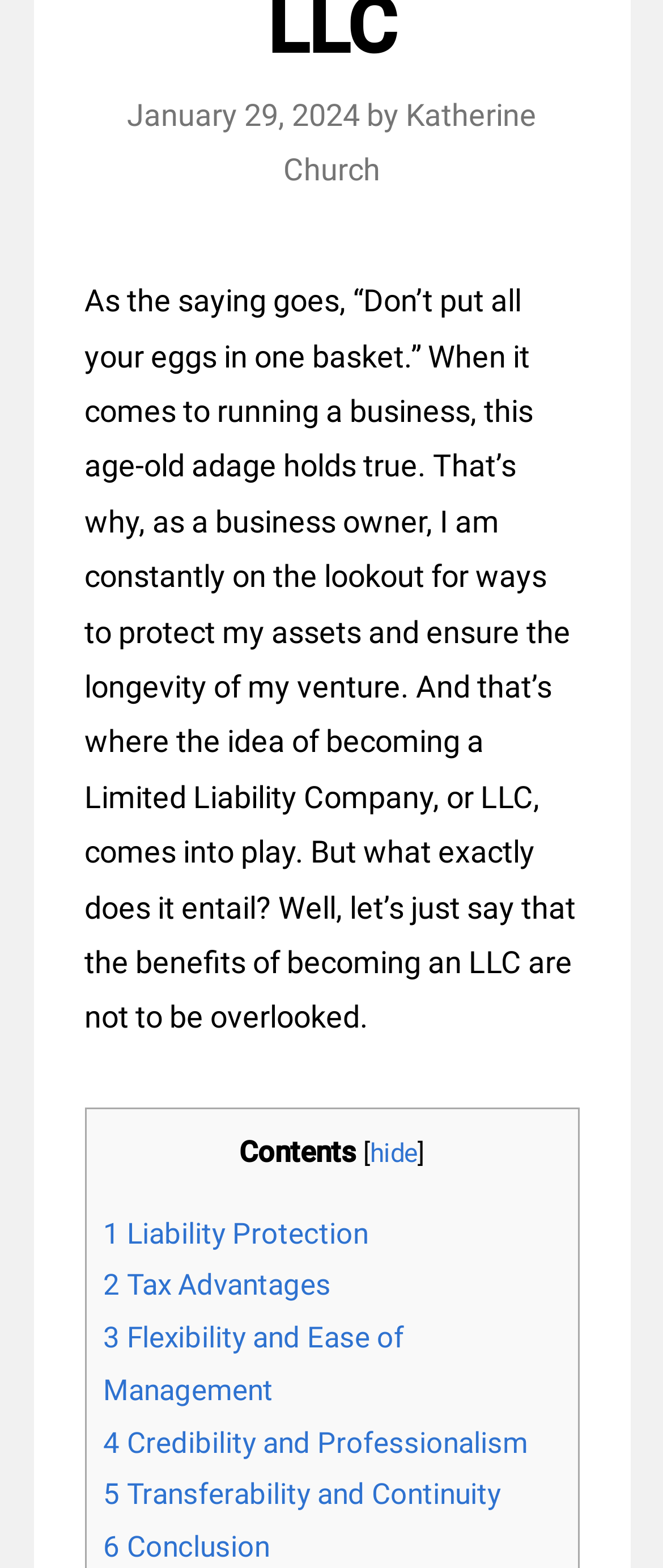Find the bounding box coordinates of the clickable region needed to perform the following instruction: "Click on the author's name". The coordinates should be provided as four float numbers between 0 and 1, i.e., [left, top, right, bottom].

[0.427, 0.061, 0.809, 0.119]